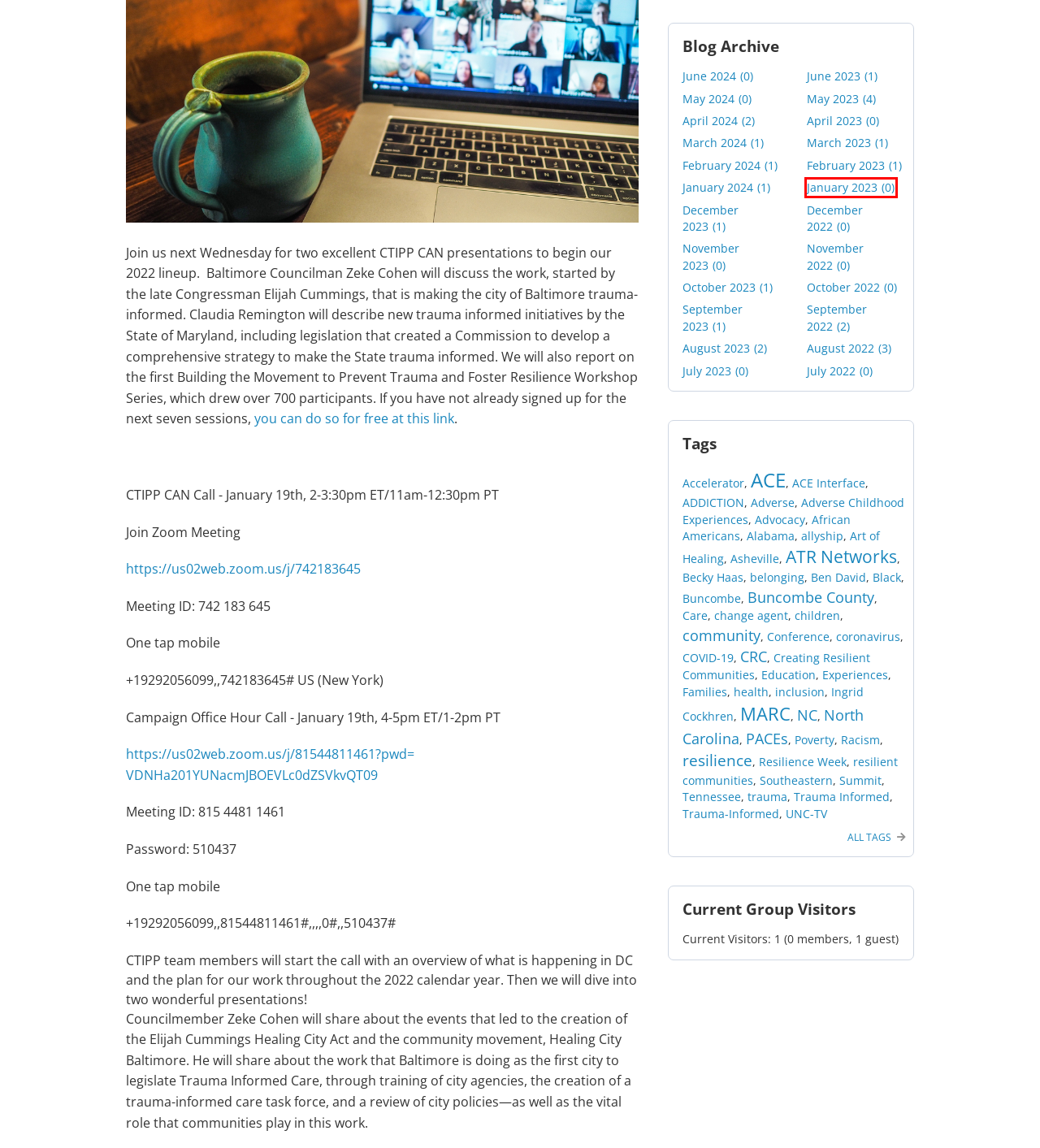Review the webpage screenshot provided, noting the red bounding box around a UI element. Choose the description that best matches the new webpage after clicking the element within the bounding box. The following are the options:
A. January 2023 | Buncombe County ACEs Connection (NC) | PACEsConnection
B. Tagged With "ACE Interface" | Buncombe County ACEs Connection (NC) | PACEsConnection
C. January 2024 | Buncombe County ACEs Connection (NC) | PACEsConnection
D. All Tags | Buncombe County ACEs Connection (NC) | PACEsConnection
E. Tagged With "ACE" | Buncombe County ACEs Connection (NC) | PACEsConnection
F. Tagged With "NC" | Buncombe County ACEs Connection (NC) | PACEsConnection
G. Tagged With "children" | Buncombe County ACEs Connection (NC) | PACEsConnection
H. July 2022 | Buncombe County ACEs Connection (NC) | PACEsConnection

A